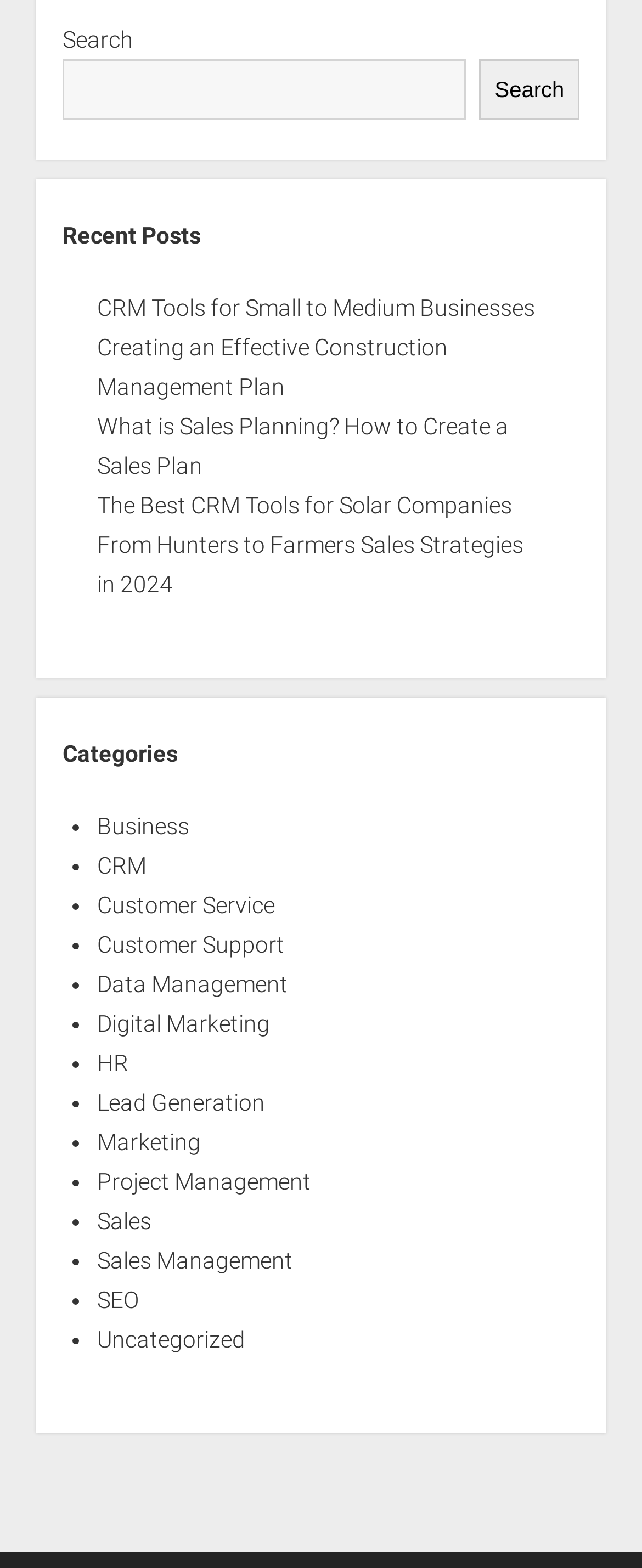Please identify the bounding box coordinates of the area I need to click to accomplish the following instruction: "Search for something".

[0.097, 0.037, 0.725, 0.077]